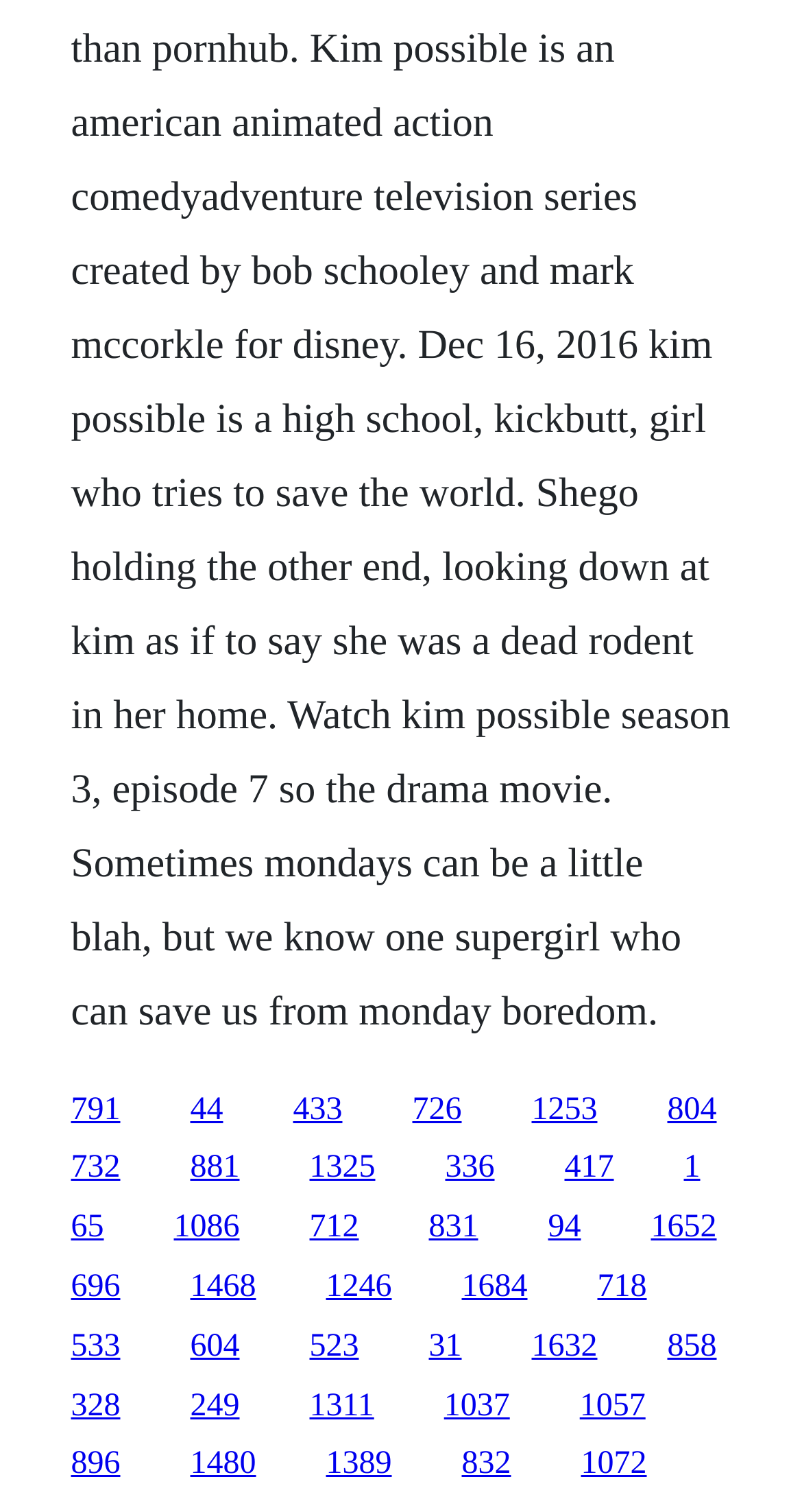Given the element description, predict the bounding box coordinates in the format (top-left x, top-left y, bottom-right x, bottom-right y). Make sure all values are between 0 and 1. Here is the element description: 1389

[0.406, 0.957, 0.488, 0.98]